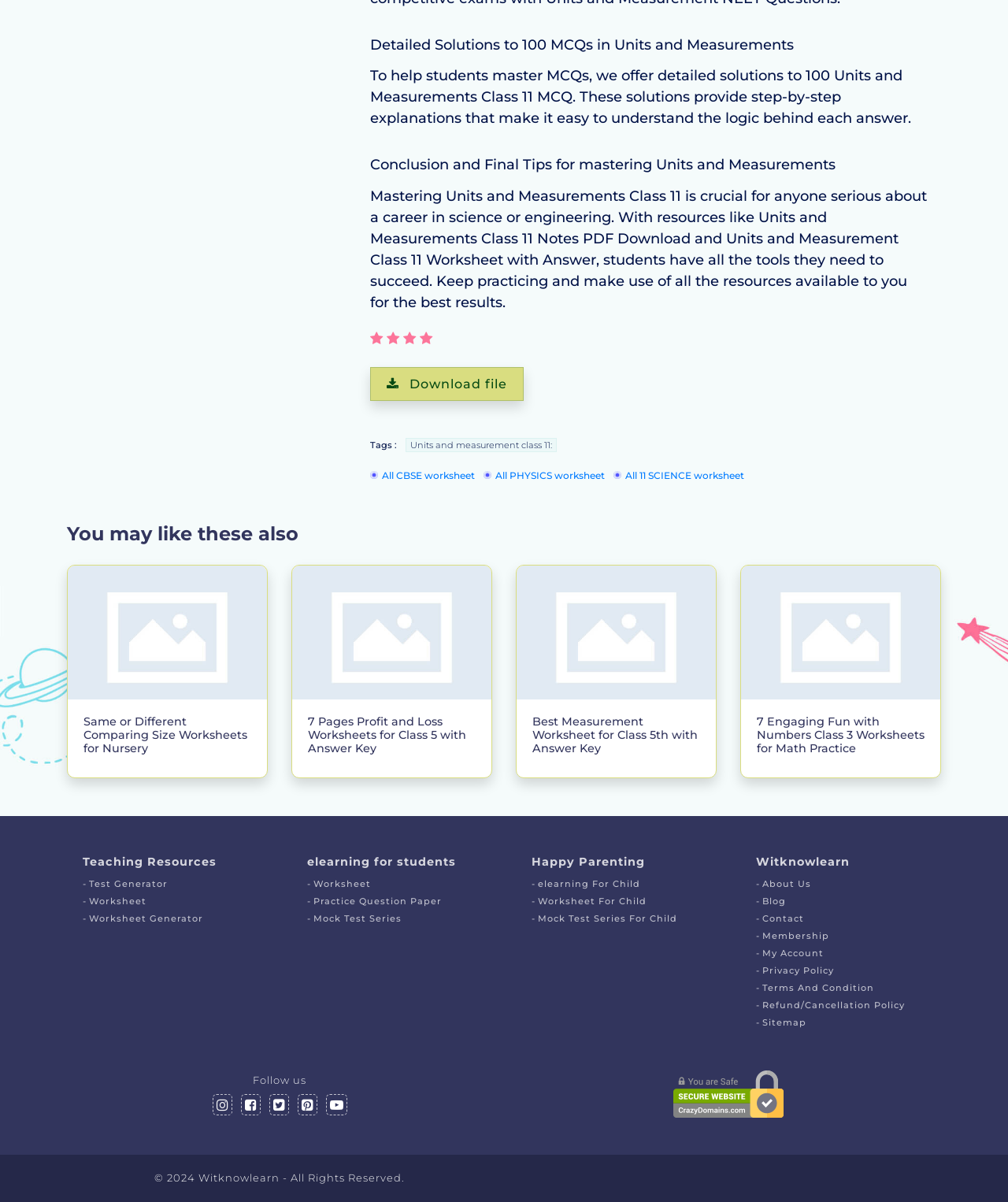Find and specify the bounding box coordinates that correspond to the clickable region for the instruction: "Read Same or Different Comparing Size Worksheets for Nursery".

[0.066, 0.47, 0.266, 0.648]